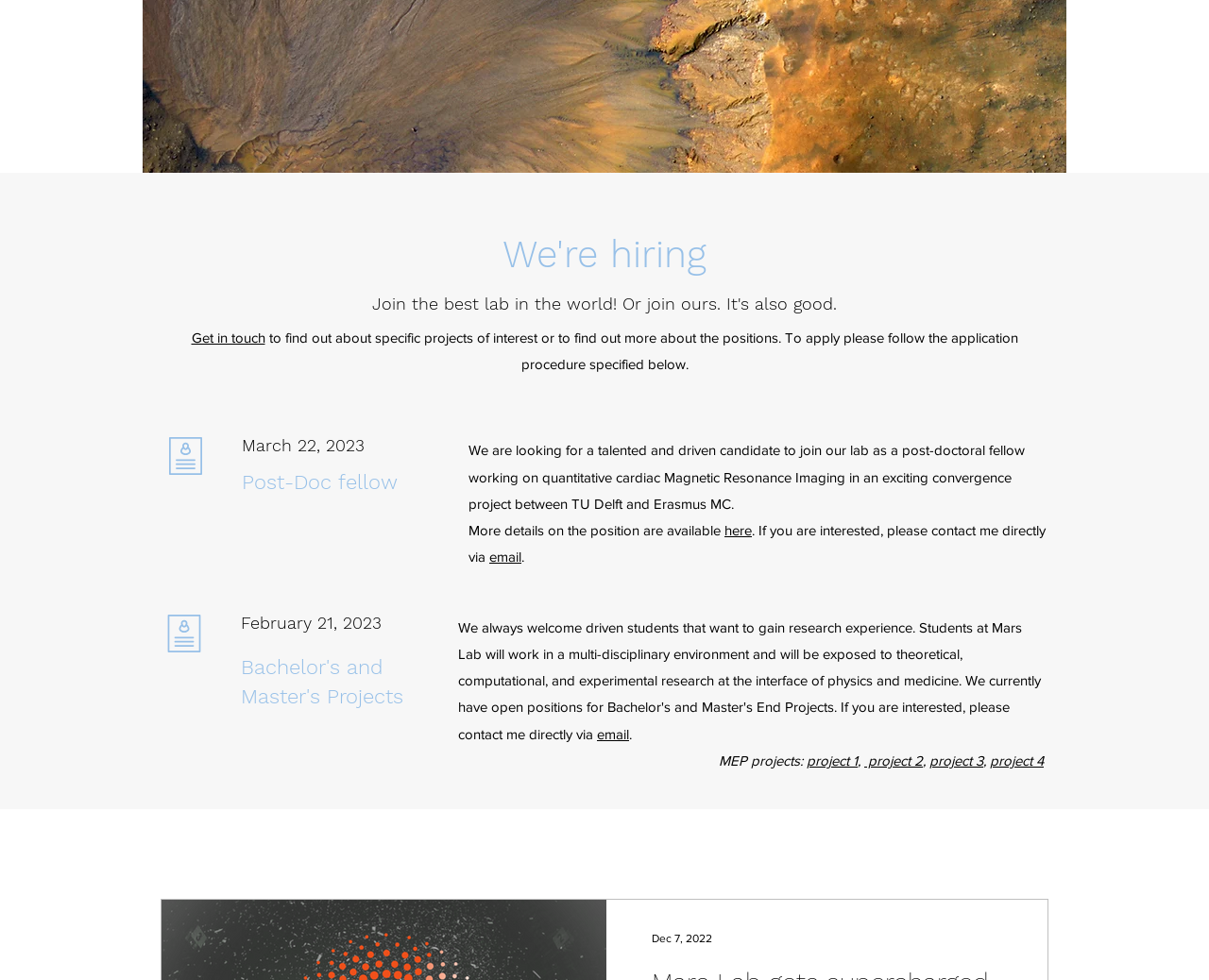Kindly provide the bounding box coordinates of the section you need to click on to fulfill the given instruction: "Contact via email".

[0.405, 0.56, 0.431, 0.576]